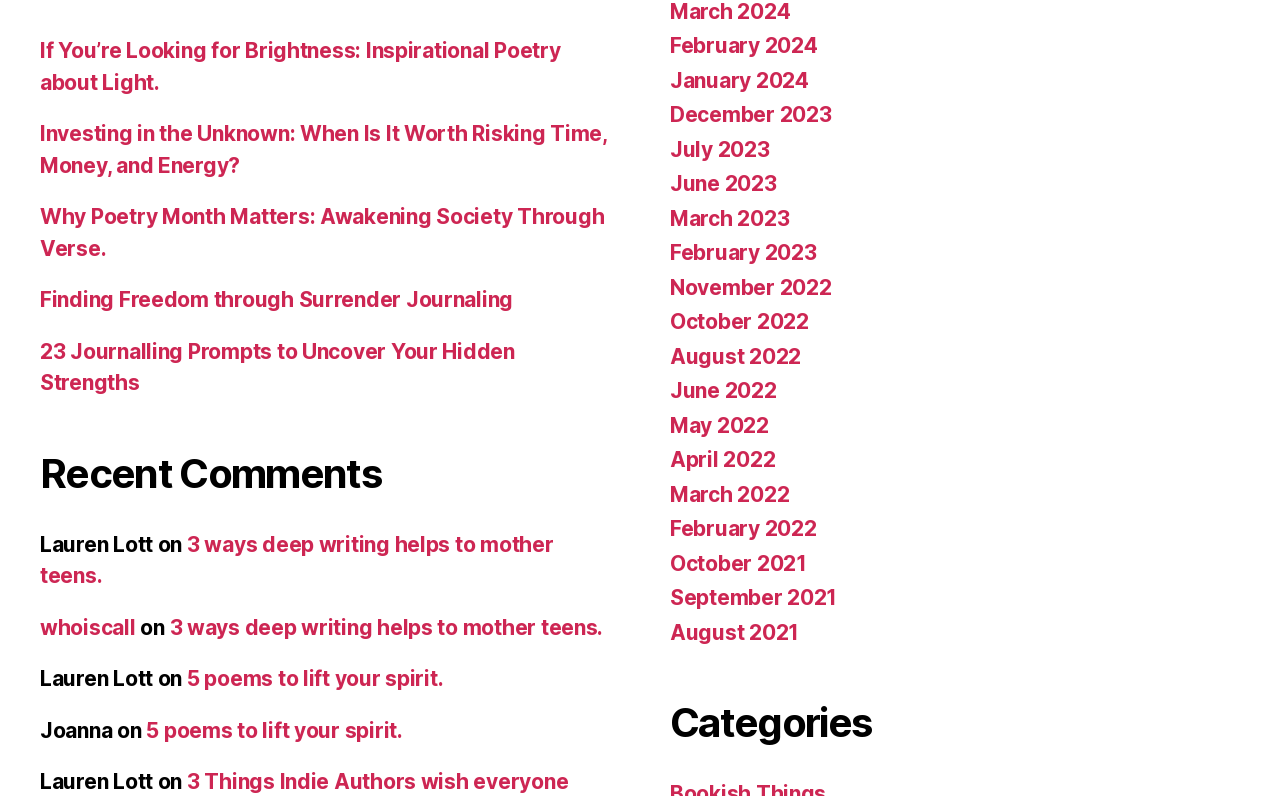Highlight the bounding box coordinates of the element that should be clicked to carry out the following instruction: "View posts from February 2024". The coordinates must be given as four float numbers ranging from 0 to 1, i.e., [left, top, right, bottom].

[0.523, 0.039, 0.639, 0.071]